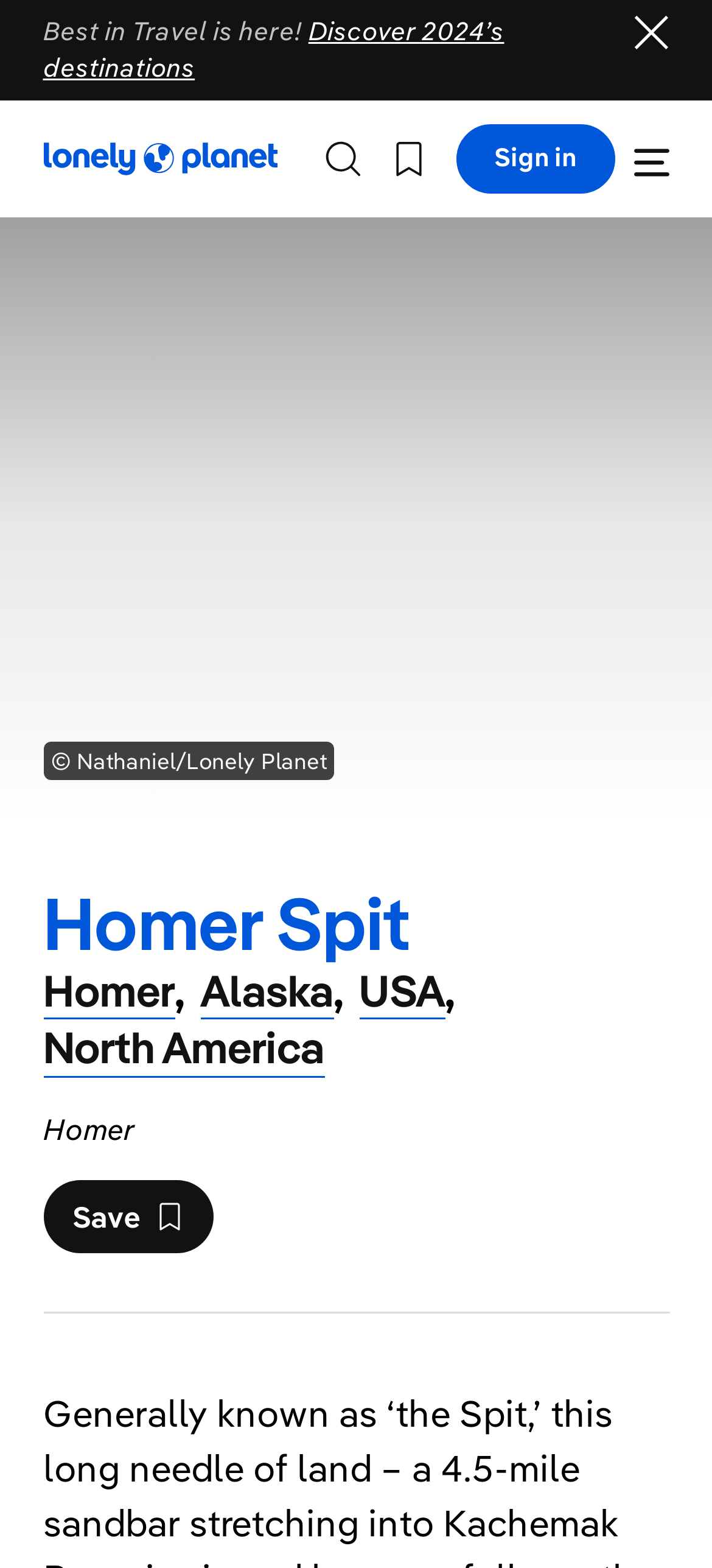What is the type of the top-right button?
We need a detailed and exhaustive answer to the question. Please elaborate.

I examined the top-right section of the webpage and found a button with the text 'Dismiss banner'. This suggests that the button is used to dismiss a banner or notification.